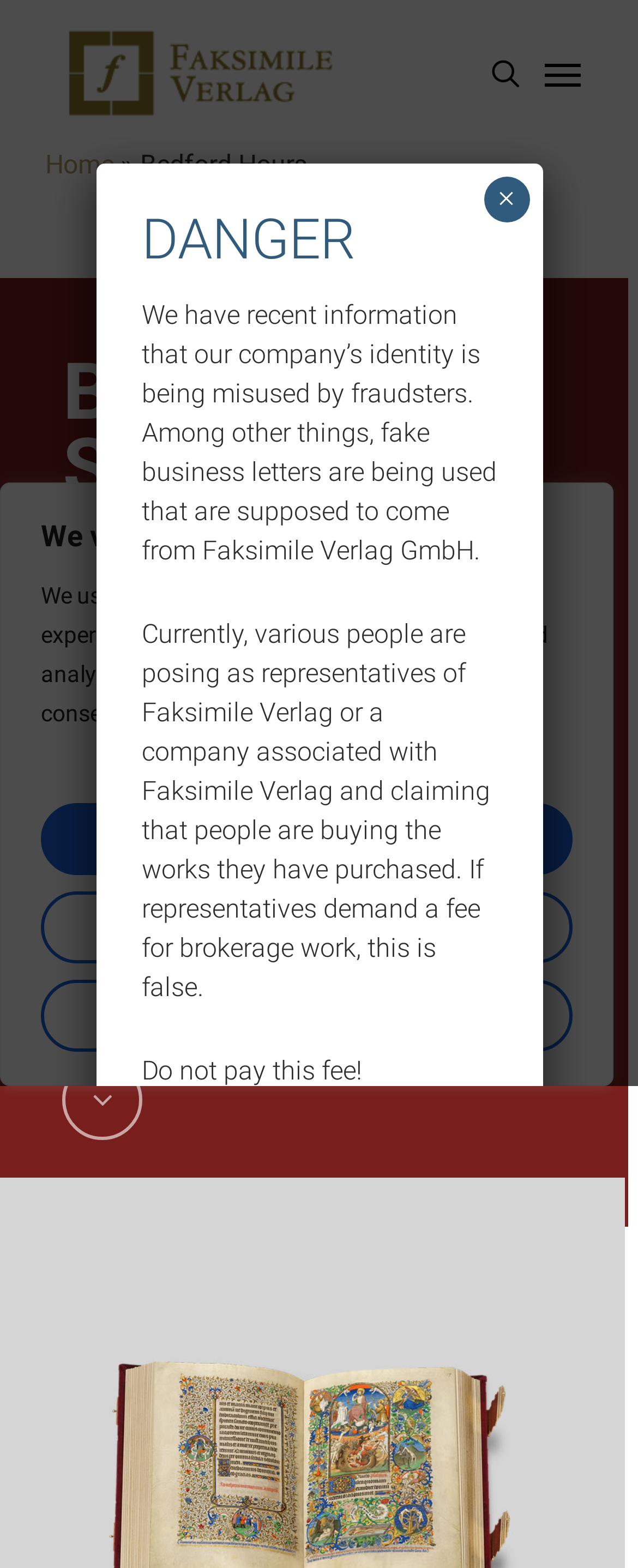Given the element description Websites, identify the bounding box coordinates for the UI element on the webpage screenshot. The format should be (top-left x, top-left y, bottom-right x, bottom-right y), with values between 0 and 1.

None